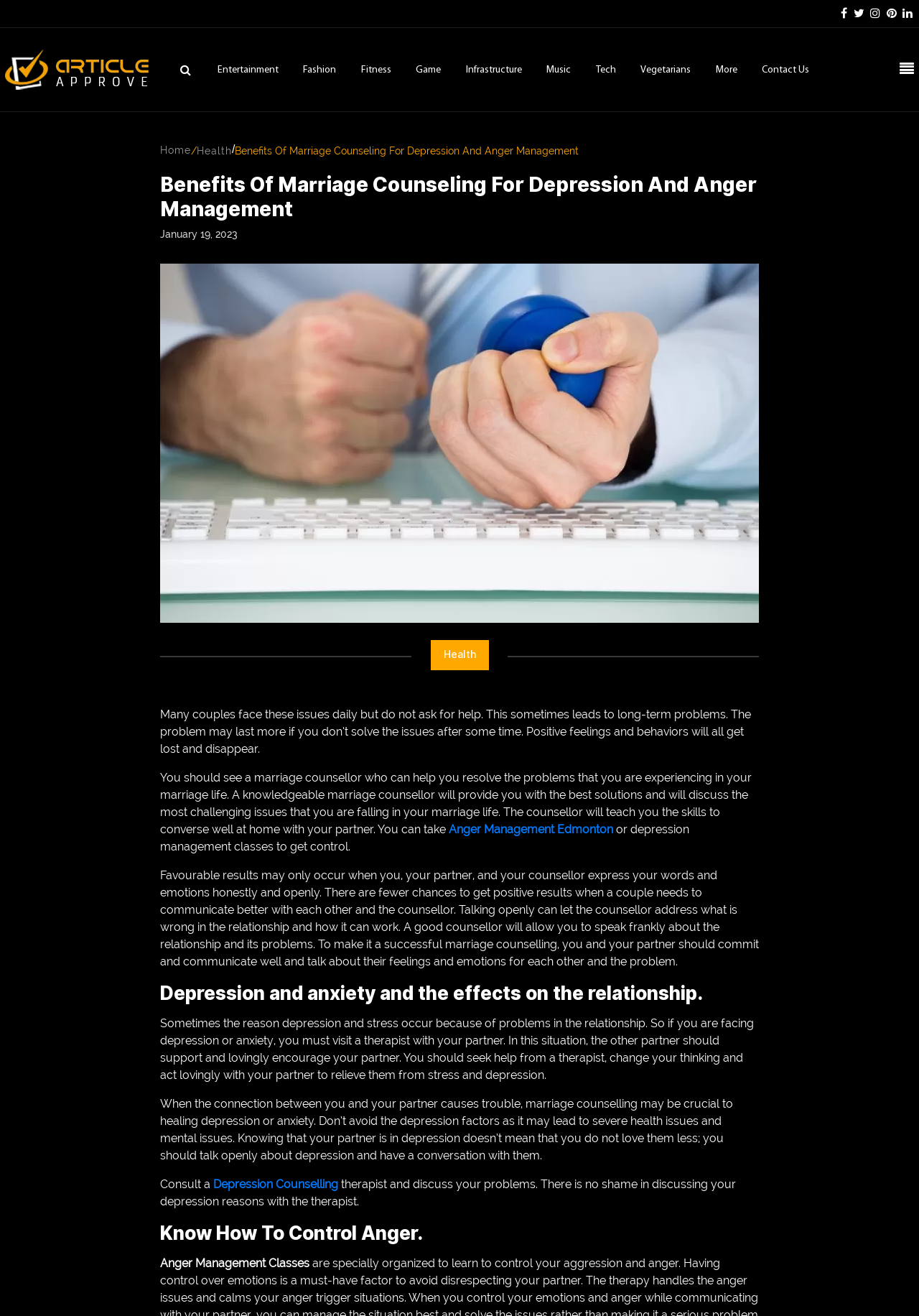Determine the main heading of the webpage and generate its text.

Benefits Of Marriage Counseling For Depression And Anger Management